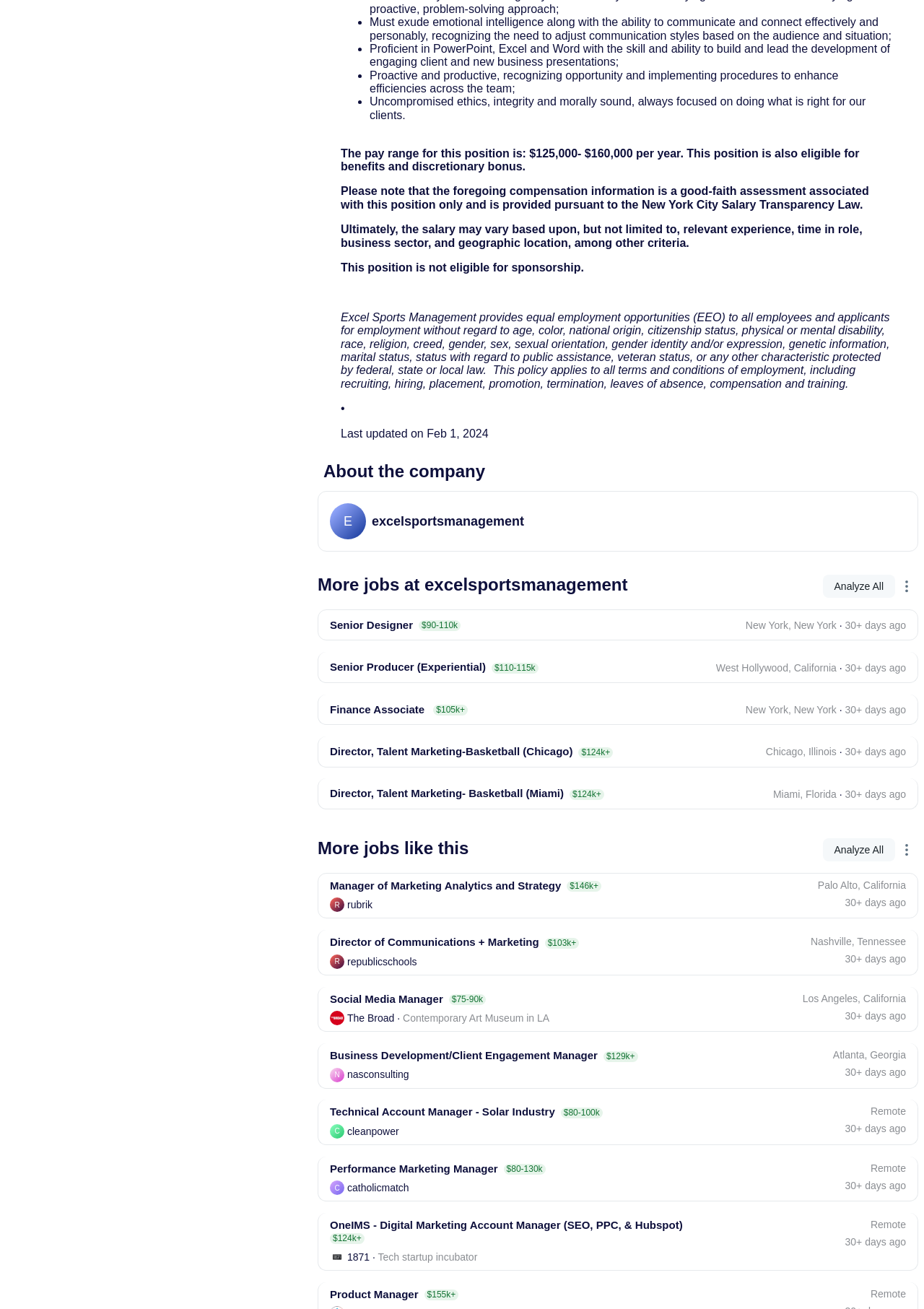Given the element description Finance Associate $105k+, specify the bounding box coordinates of the corresponding UI element in the format (top-left x, top-left y, bottom-right x, bottom-right y). All values must be between 0 and 1.

[0.357, 0.515, 0.788, 0.525]